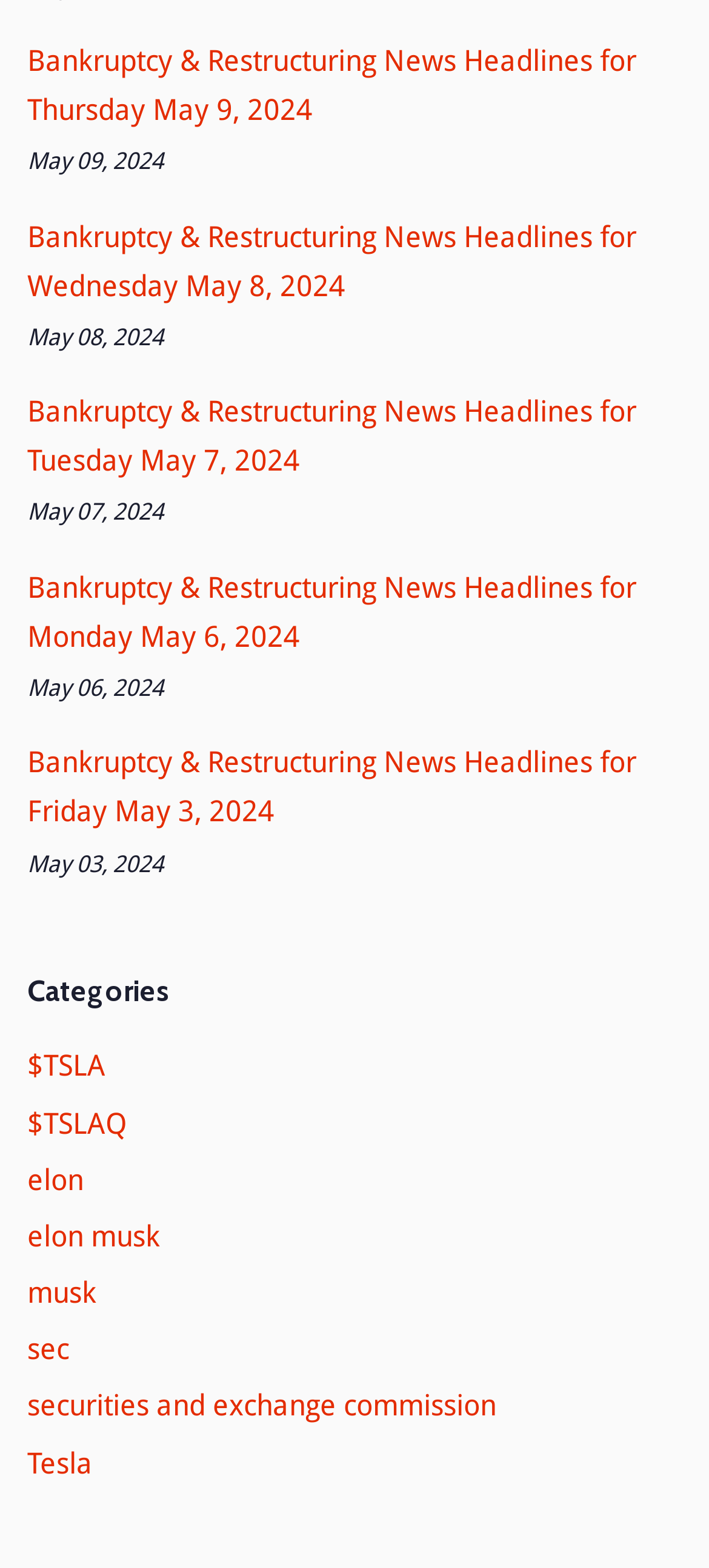Provide a one-word or brief phrase answer to the question:
What is the first category listed?

$TSLA